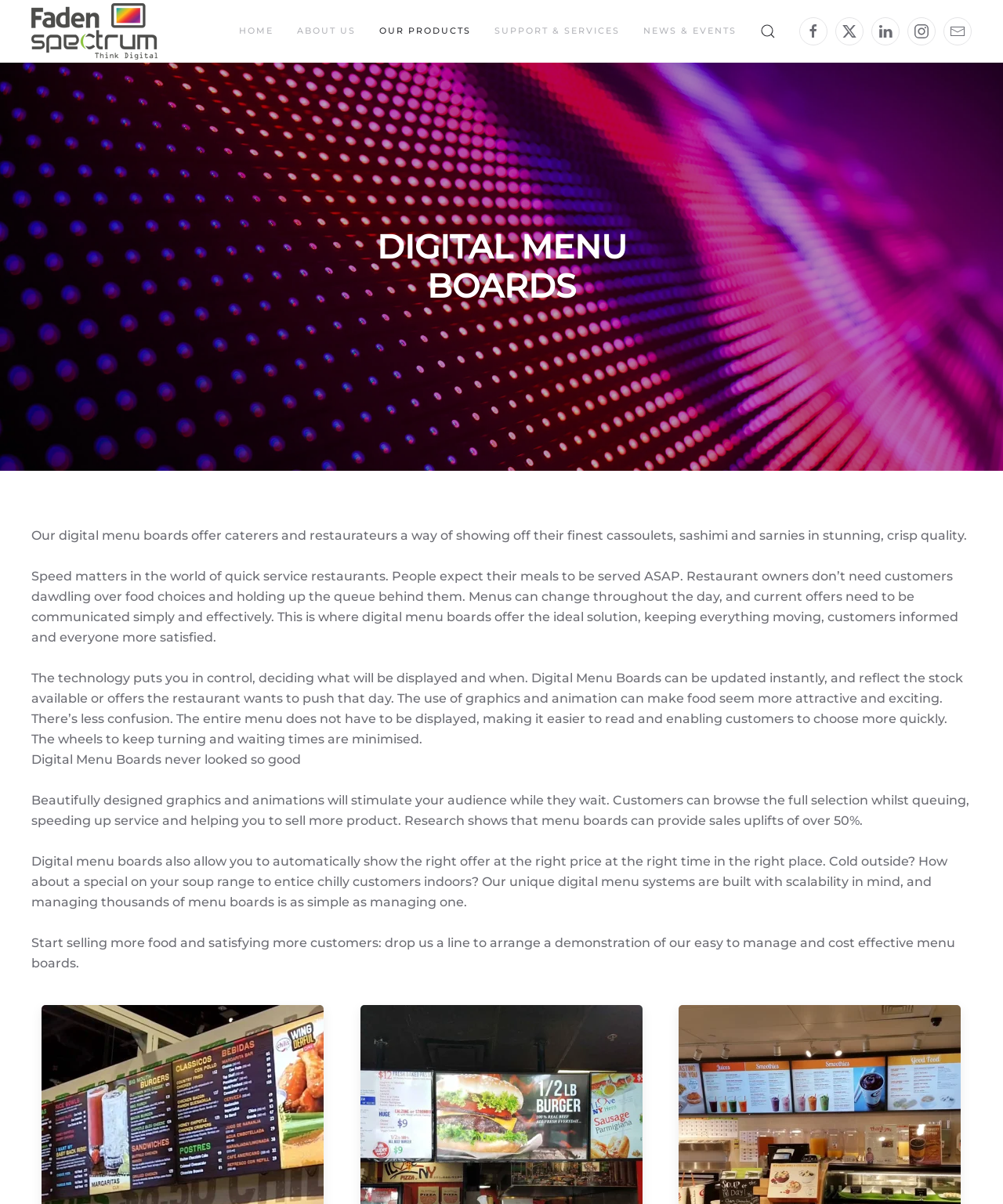Carefully observe the image and respond to the question with a detailed answer:
What can be managed with Faden Spectrum's digital menu system?

According to the StaticText 'Our unique digital menu systems are built with scalability in mind, and managing thousands of menu boards is as simple as managing one.', Faden Spectrum's digital menu system can manage thousands of menu boards.